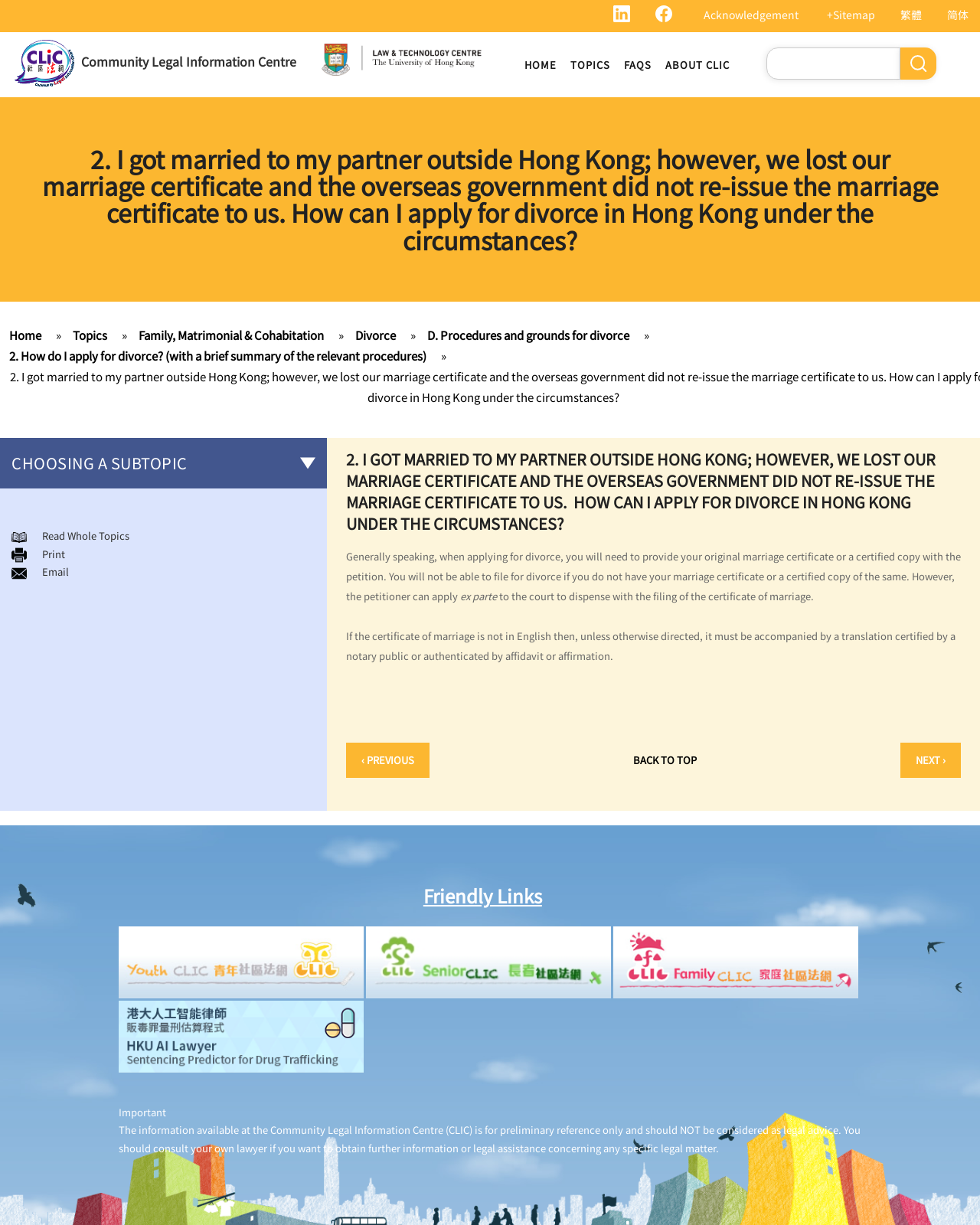What is the purpose of a separation agreement?
Look at the image and answer with only one word or phrase.

To settle terms before divorce